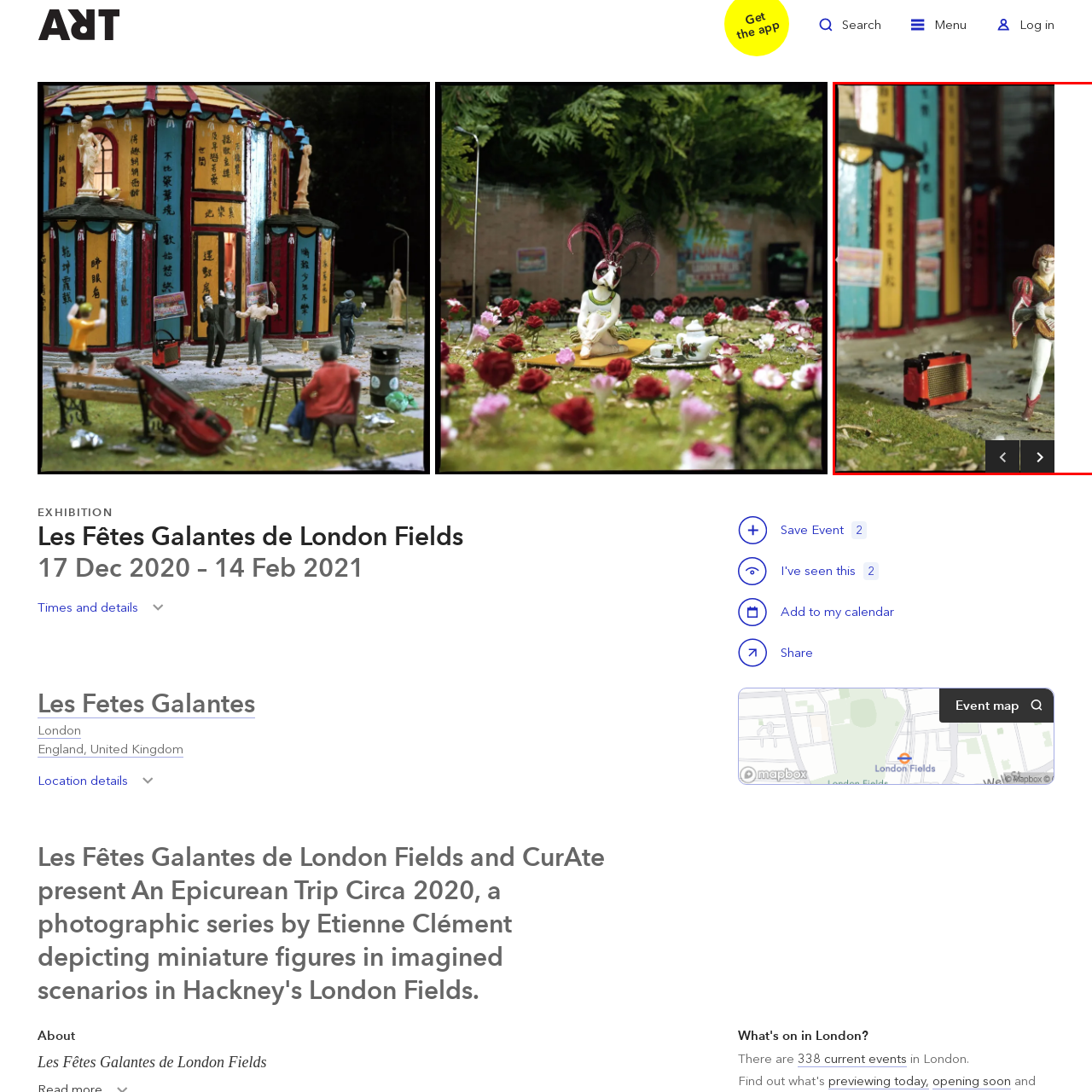What is on the ground in front of the figurine?
Examine the image highlighted by the red bounding box and answer briefly with one word or a short phrase.

A miniature musical amplifier